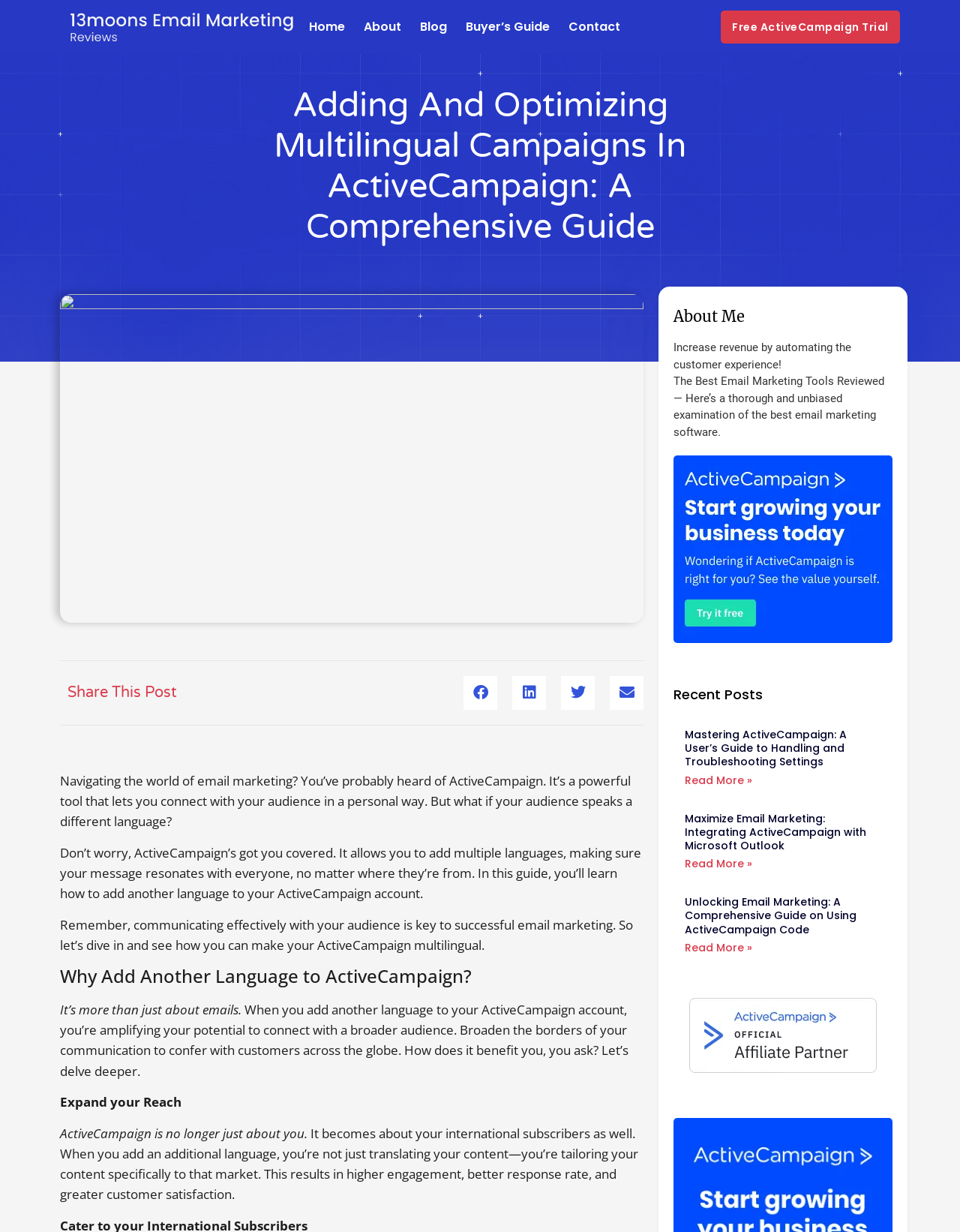Answer in one word or a short phrase: 
What is the topic of the recent posts section?

ActiveCampaign guides